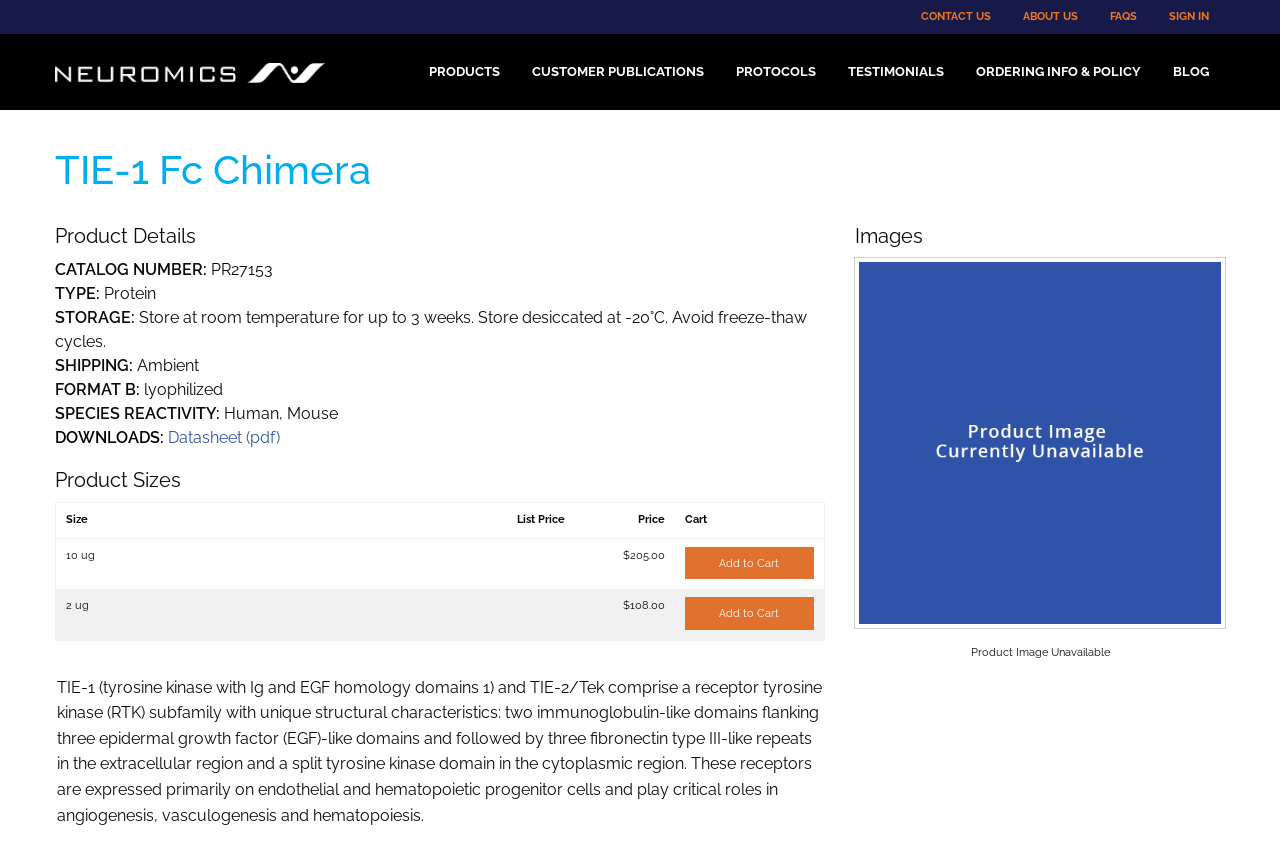Find the bounding box coordinates for the area that must be clicked to perform this action: "Click the Add to Cart button for 10 ug".

[0.535, 0.645, 0.636, 0.683]